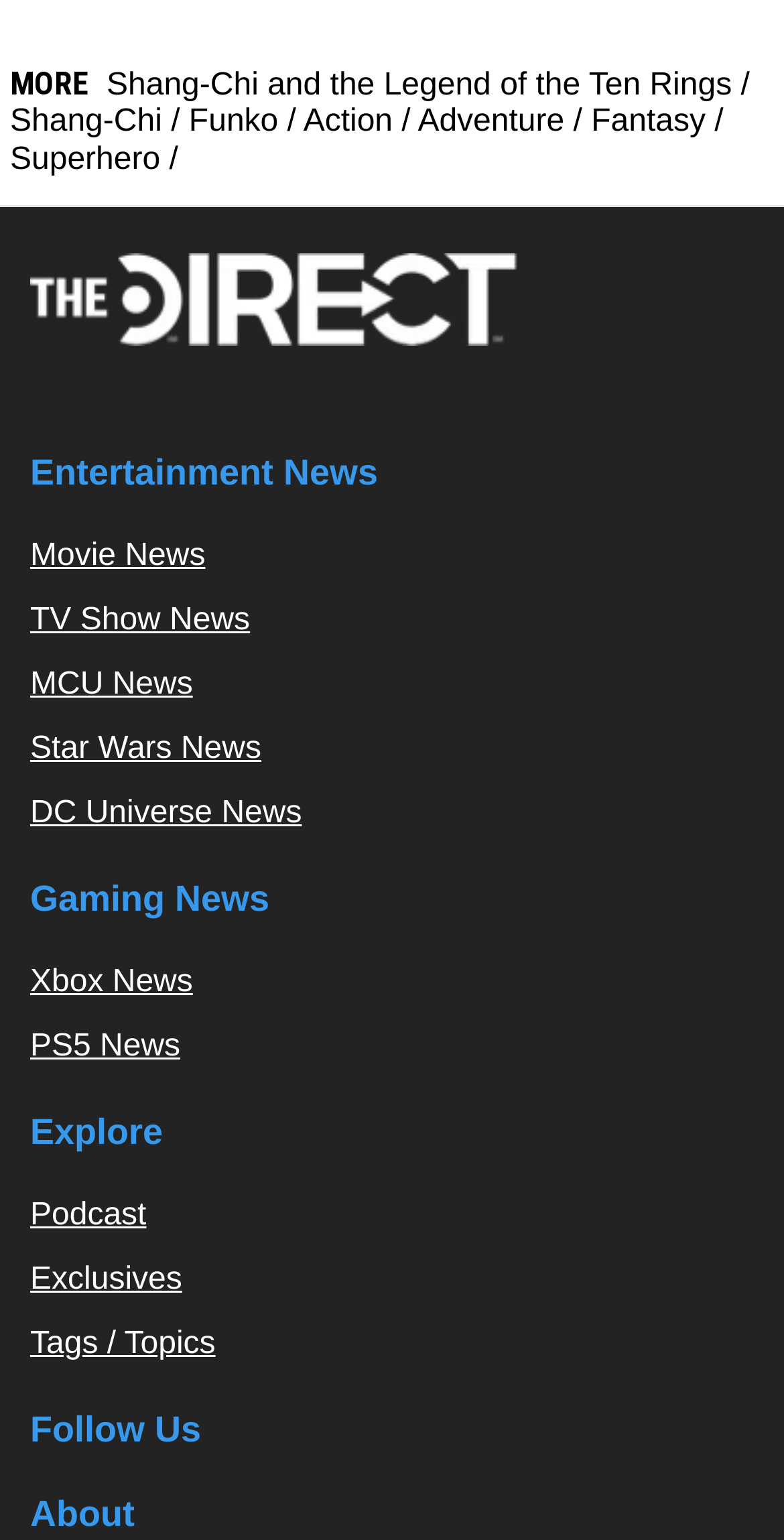Please predict the bounding box coordinates (top-left x, top-left y, bottom-right x, bottom-right y) for the UI element in the screenshot that fits the description: parent_node: Website name="url"

None